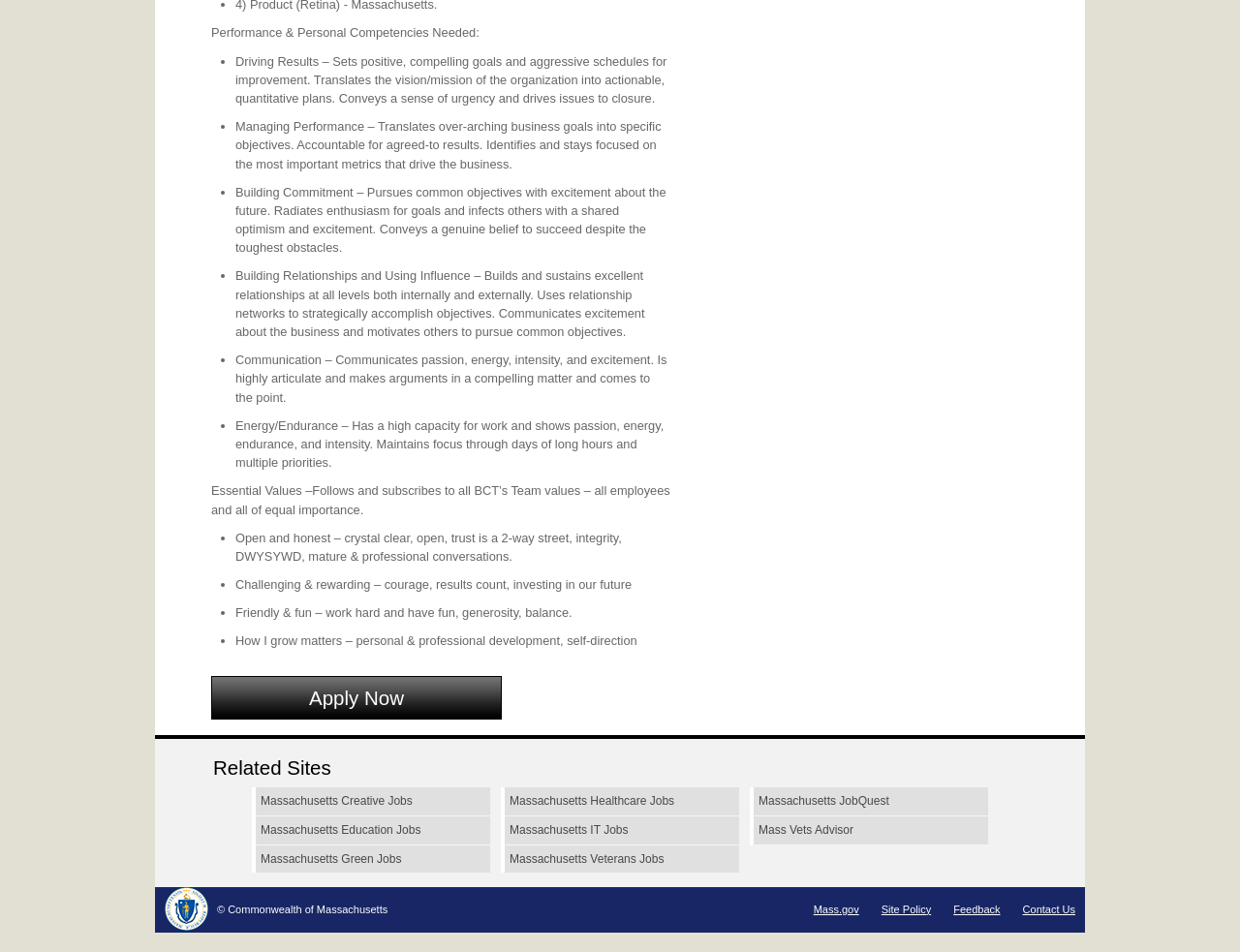What is the copyright information?
Answer with a single word or short phrase according to what you see in the image.

Commonwealth of Massachusetts